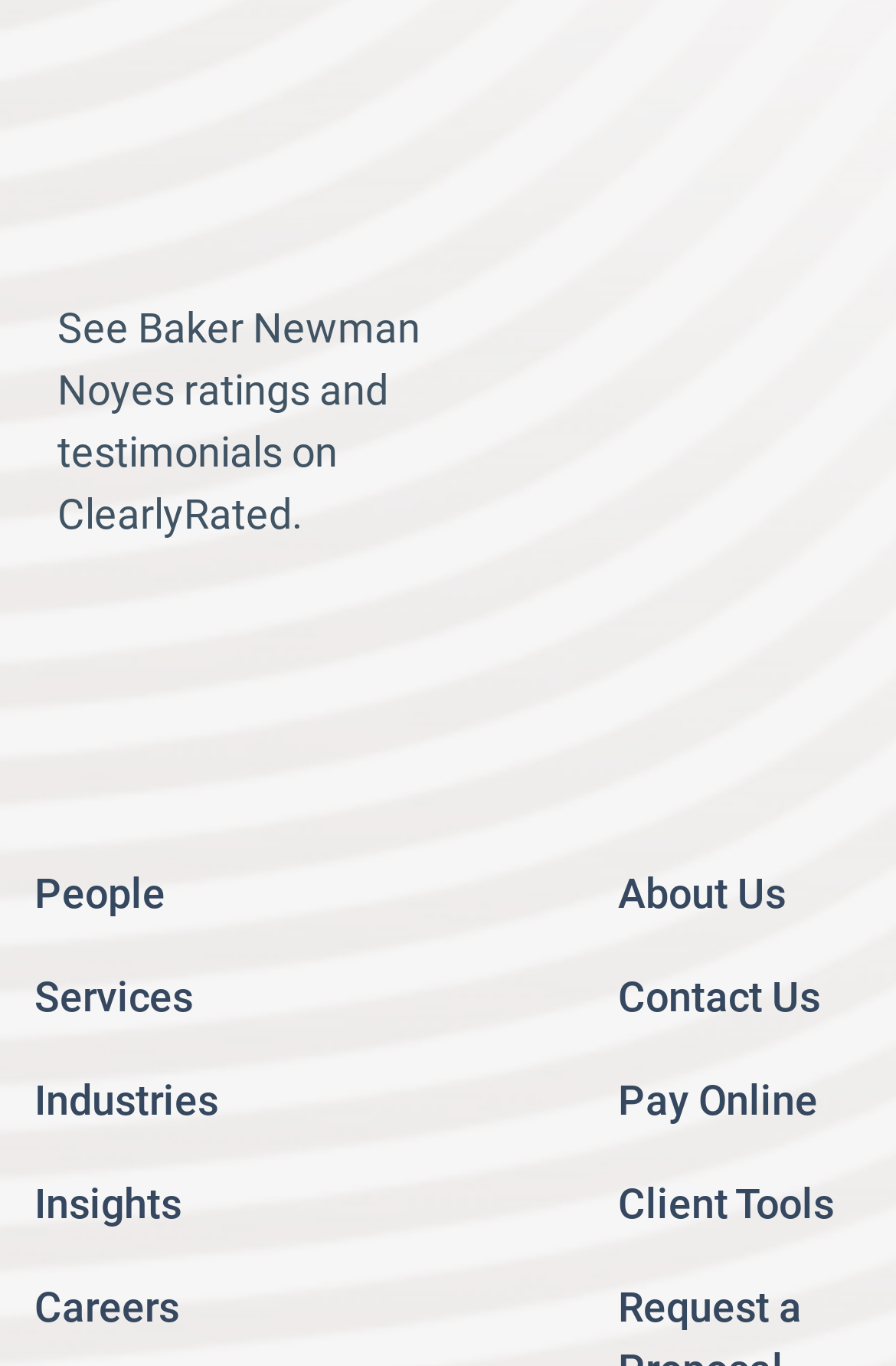What are the main sections of the website?
Analyze the image and provide a thorough answer to the question.

The main sections of the website can be identified from the links at the top and bottom of the page, which include 'People', 'Services', 'Industries', 'Insights', 'Careers', 'About Us', and 'Contact Us'.